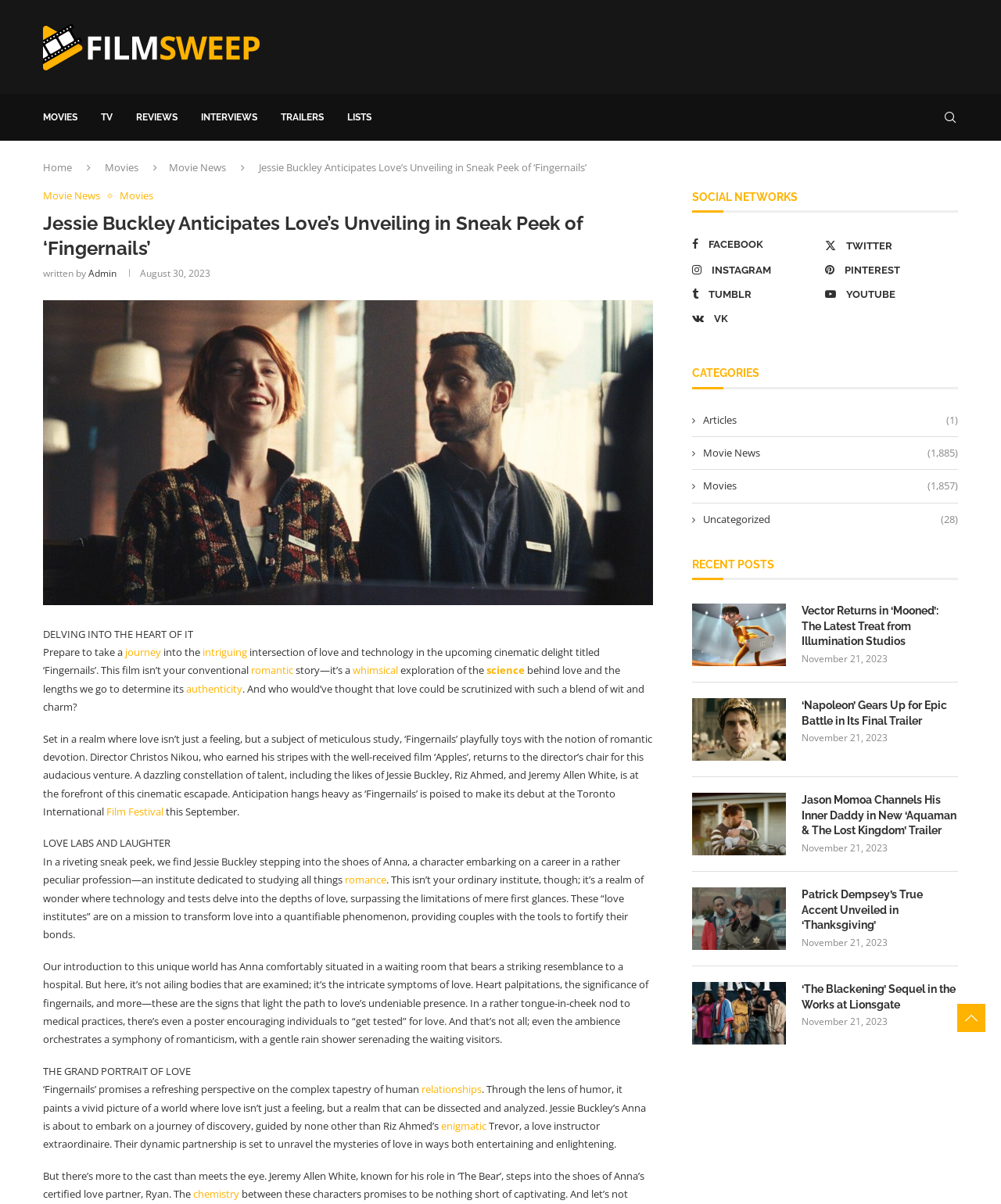What is the theme of the film ‘Fingernails’?
Please interpret the details in the image and answer the question thoroughly.

I found the theme of the film by reading the text in the article, specifically the sentence that describes the film as 'an innovative take on relationships' and 'a whimsical exploration of the science behind love'.